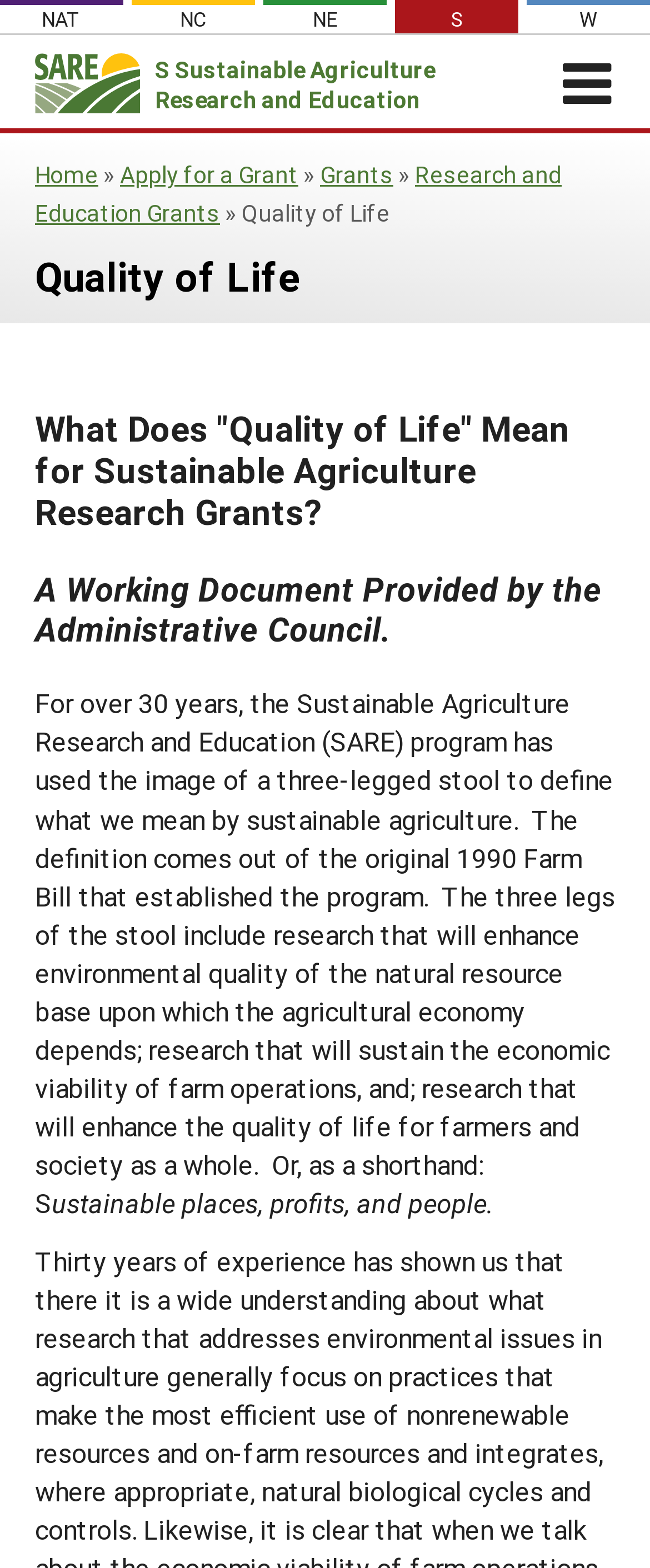What is the name of the organization?
Provide a well-explained and detailed answer to the question.

The name of the organization can be found in the link 'S Sustainable Agriculture Research and Education' at the top of the webpage, which indicates that the webpage is related to SARE.